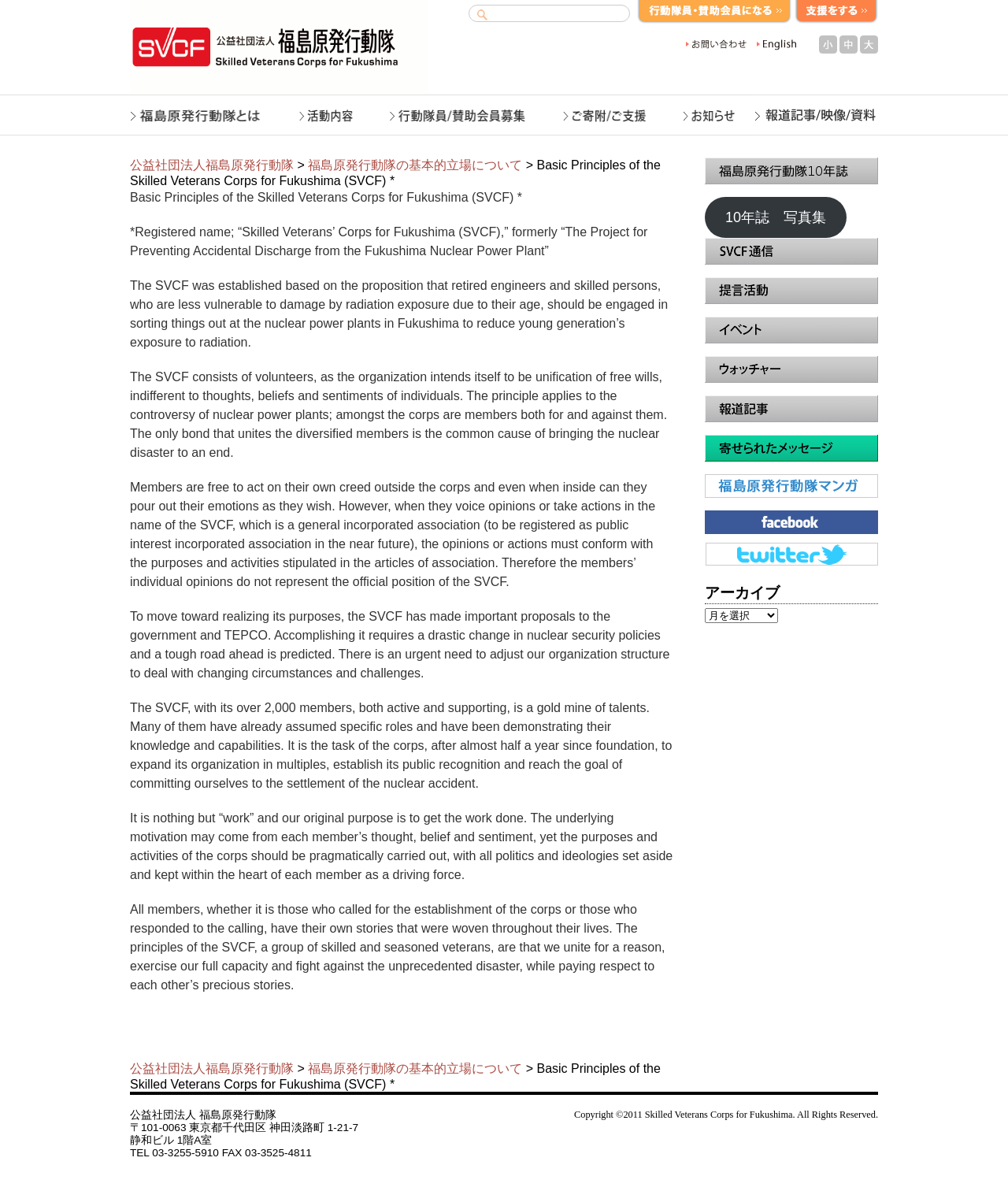Locate the bounding box coordinates of the clickable part needed for the task: "contact us".

[0.675, 0.029, 0.745, 0.043]